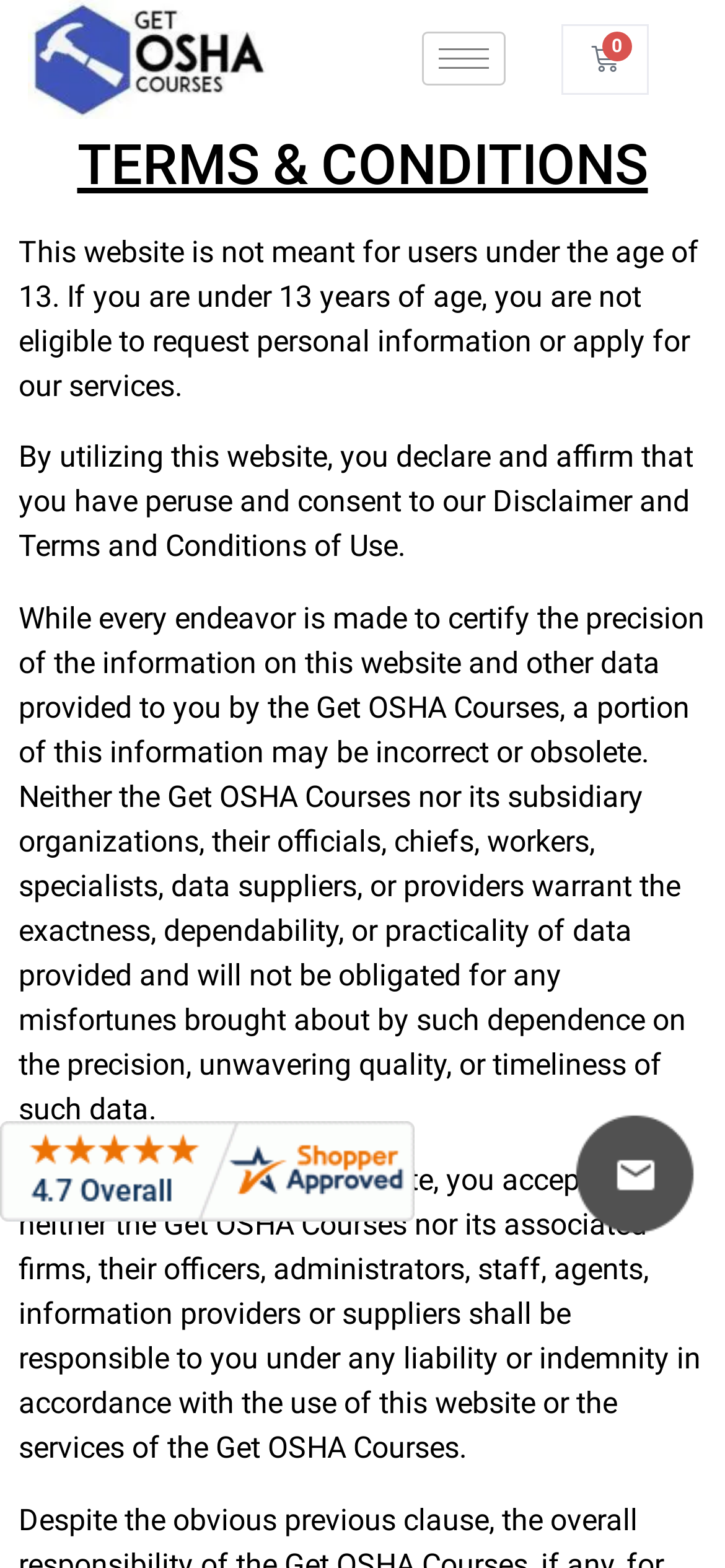Specify the bounding box coordinates (top-left x, top-left y, bottom-right x, bottom-right y) of the UI element in the screenshot that matches this description: parent_node: Skip to content

[0.0, 0.715, 0.572, 0.787]